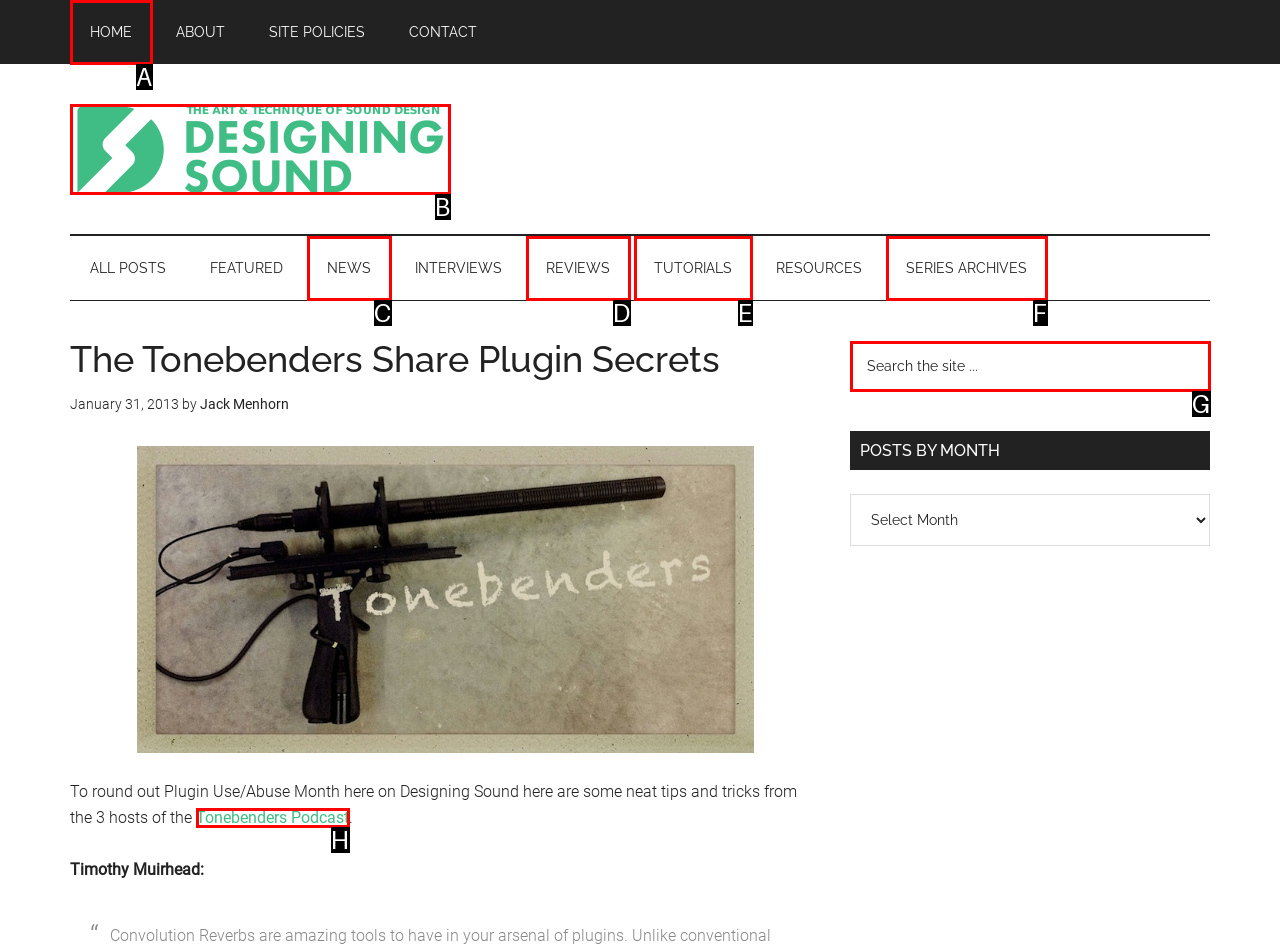Given the description: name="s" placeholder="Search the site ...", identify the matching option. Answer with the corresponding letter.

G